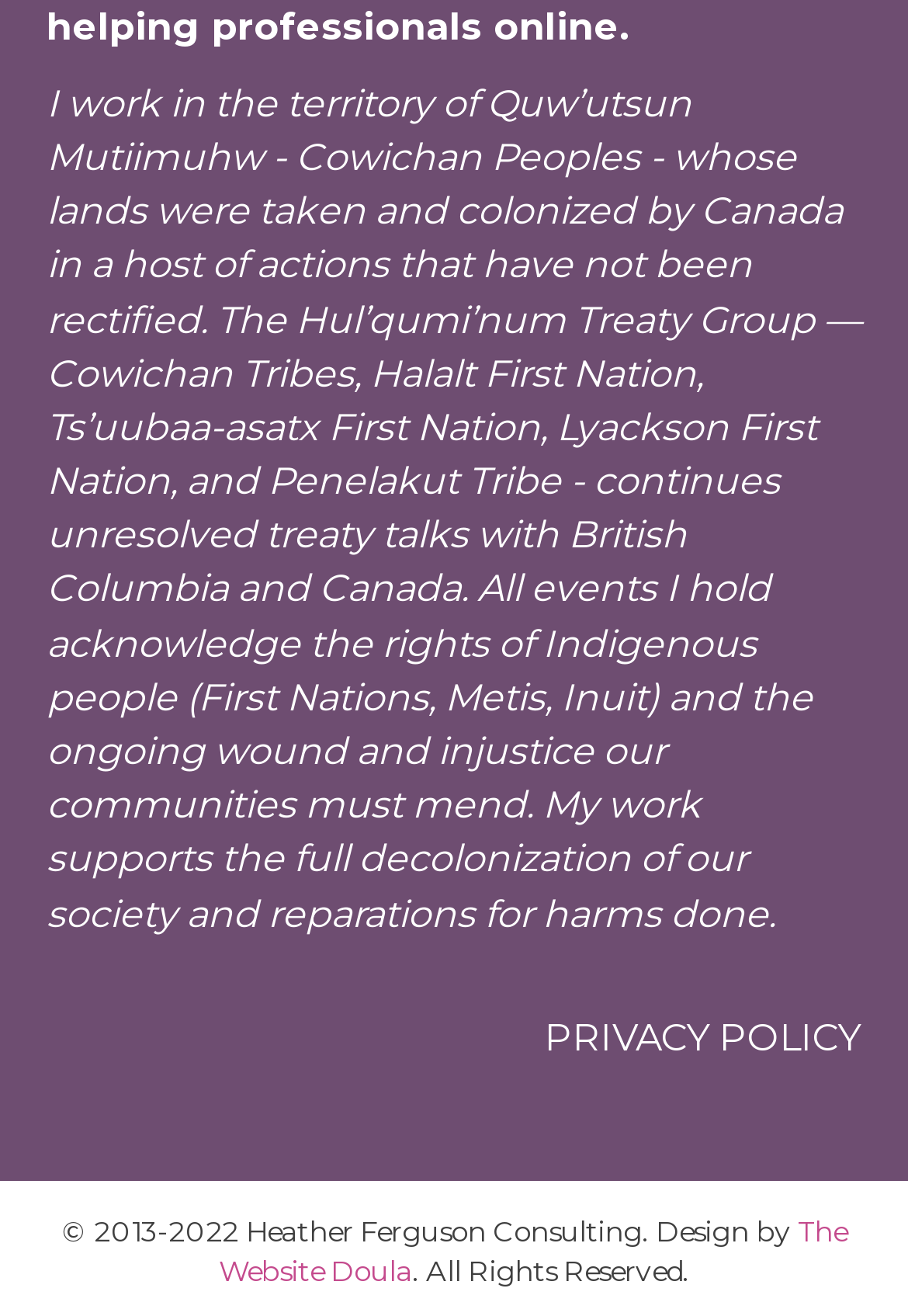How many First Nations are mentioned?
Answer the question with a single word or phrase, referring to the image.

5